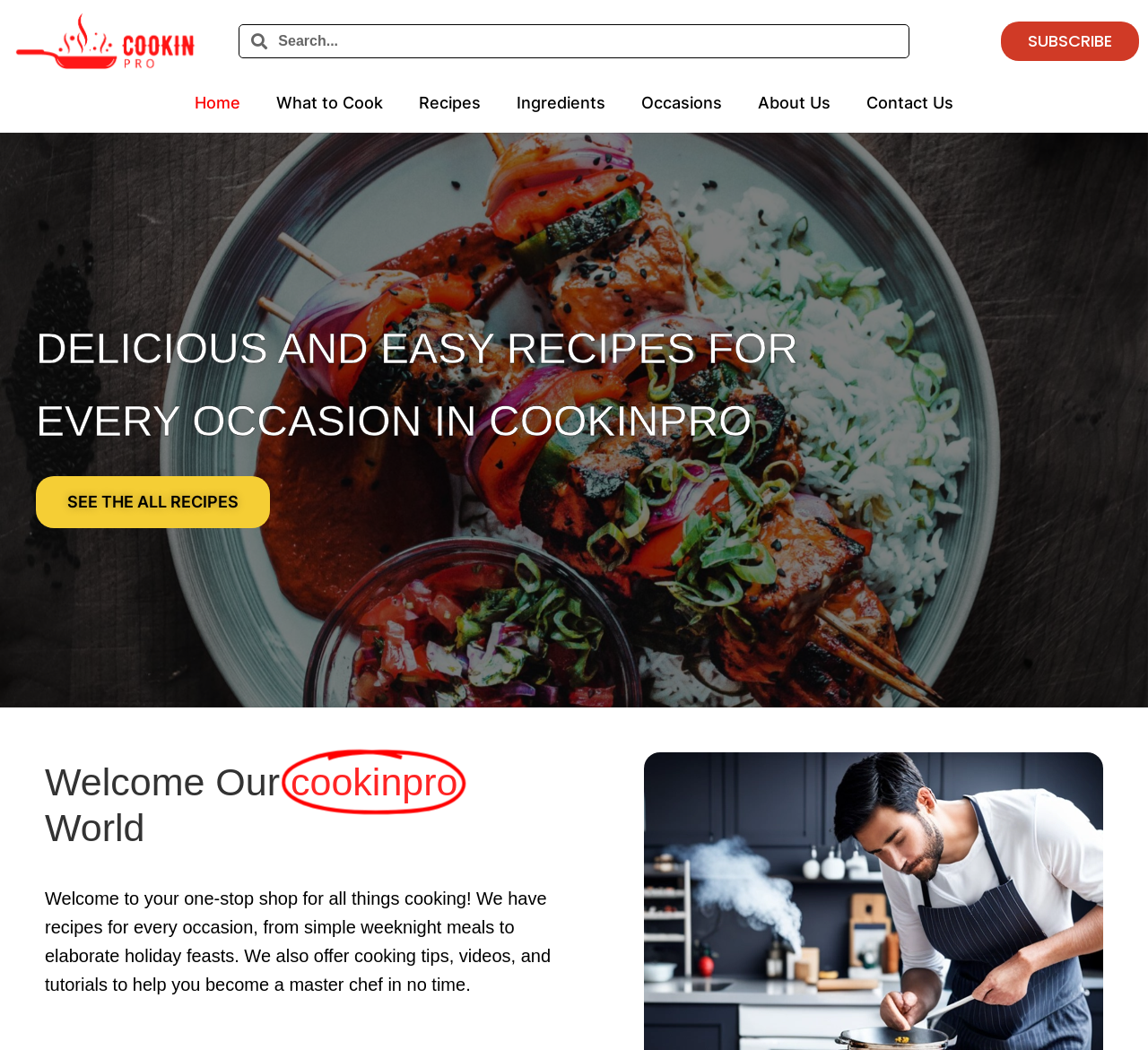Use a single word or phrase to answer the question: 
What is the tone of the website's introduction?

Welcoming